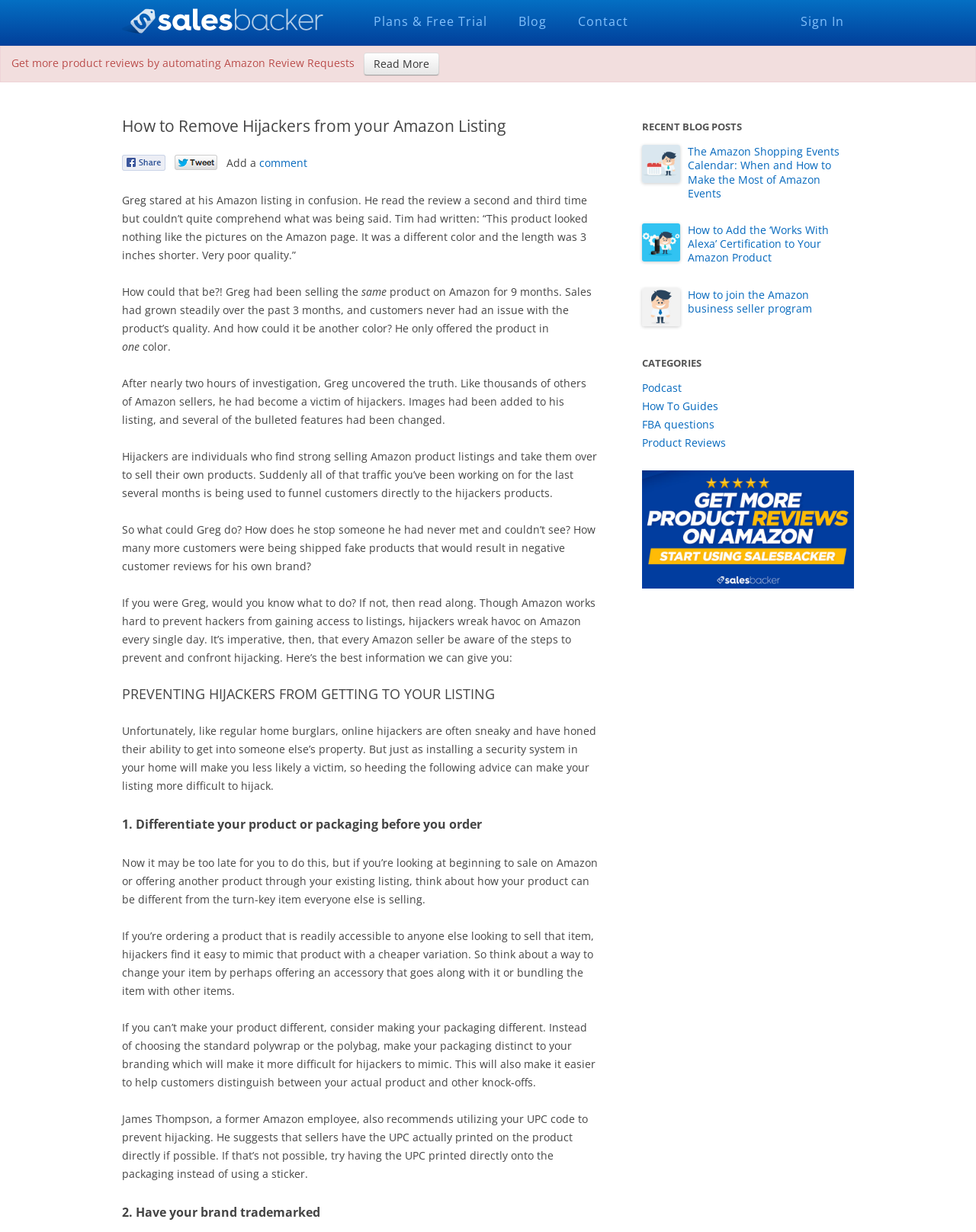Locate the bounding box of the UI element based on this description: "Read More". Provide four float numbers between 0 and 1 as [left, top, right, bottom].

[0.373, 0.043, 0.45, 0.061]